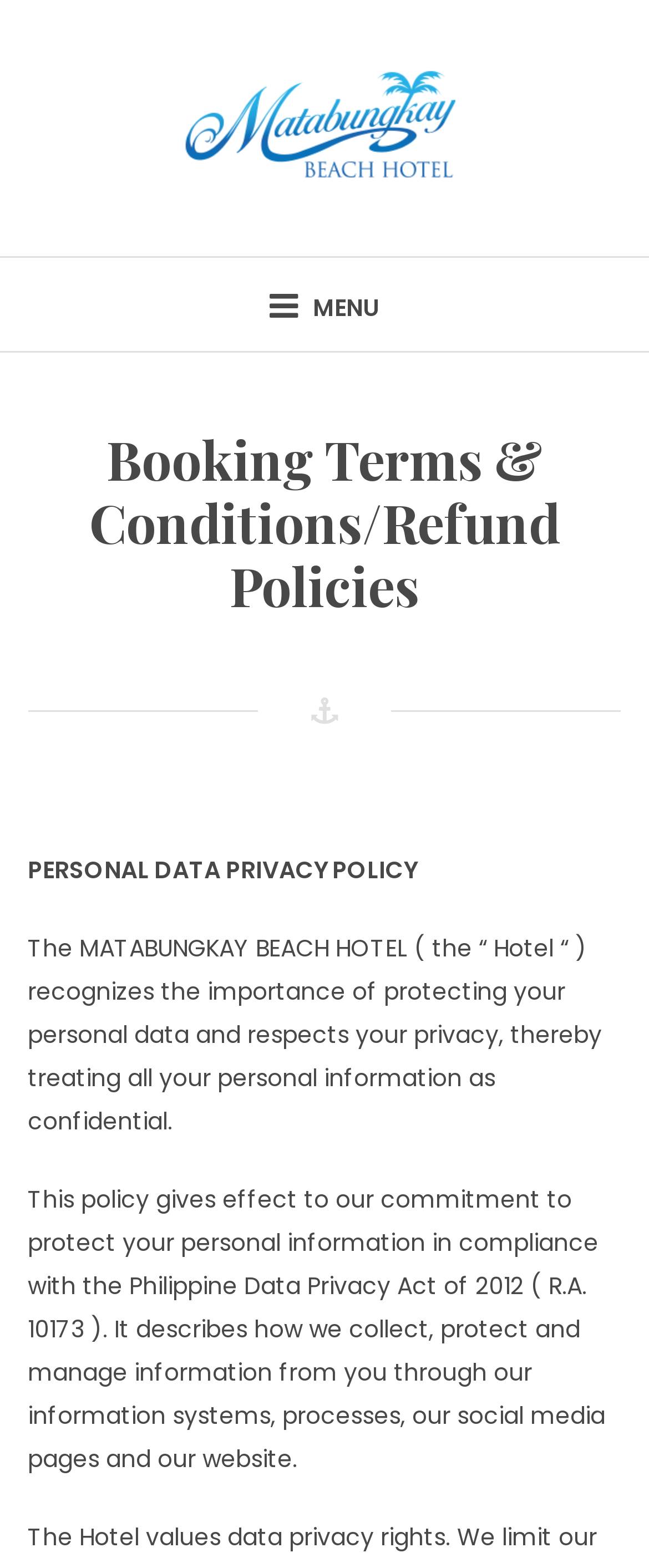Please reply with a single word or brief phrase to the question: 
What law is mentioned in the text?

Philippine Data Privacy Act of 2012